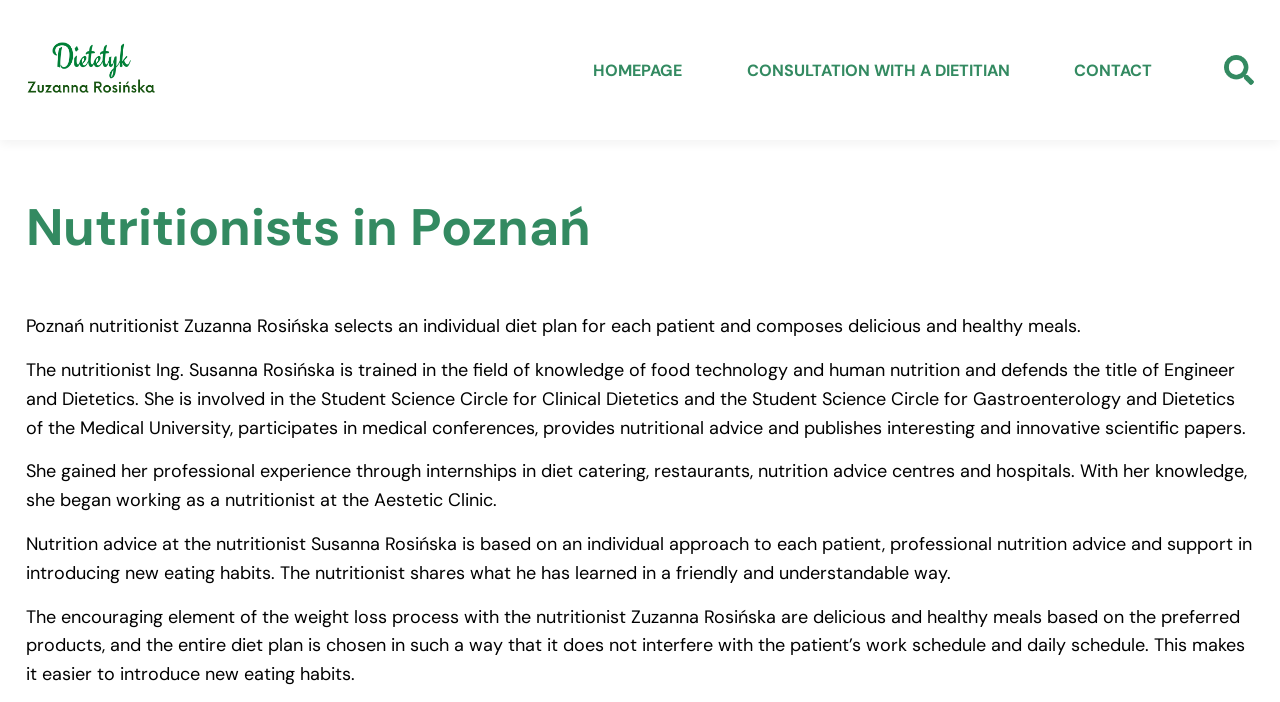Using a single word or phrase, answer the following question: 
What is the focus of Zuzanna Rosińska's nutrition advice?

Individual approach